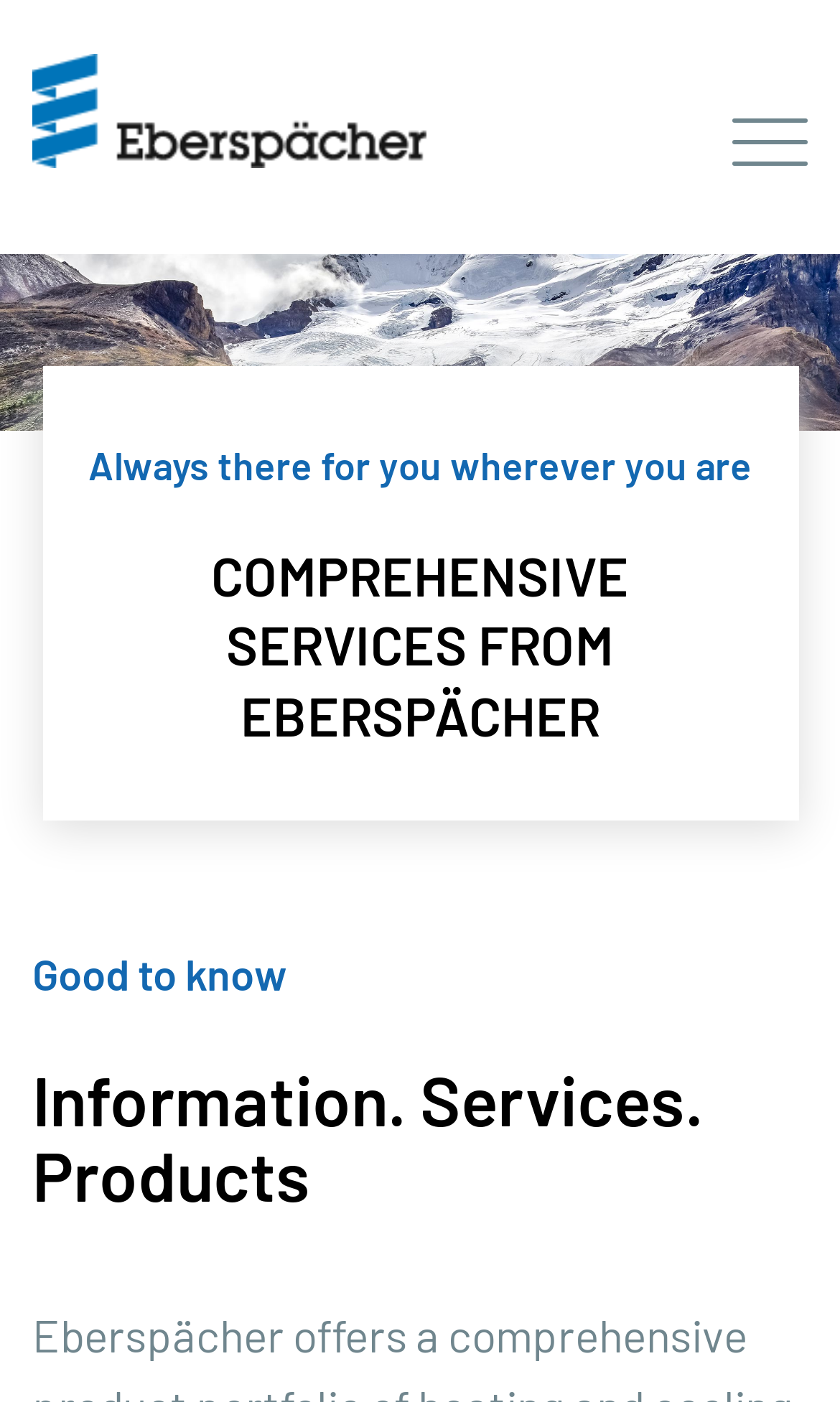Respond with a single word or phrase for the following question: 
What is the purpose of the services provided by Eberspächer?

Heating and cooling solutions